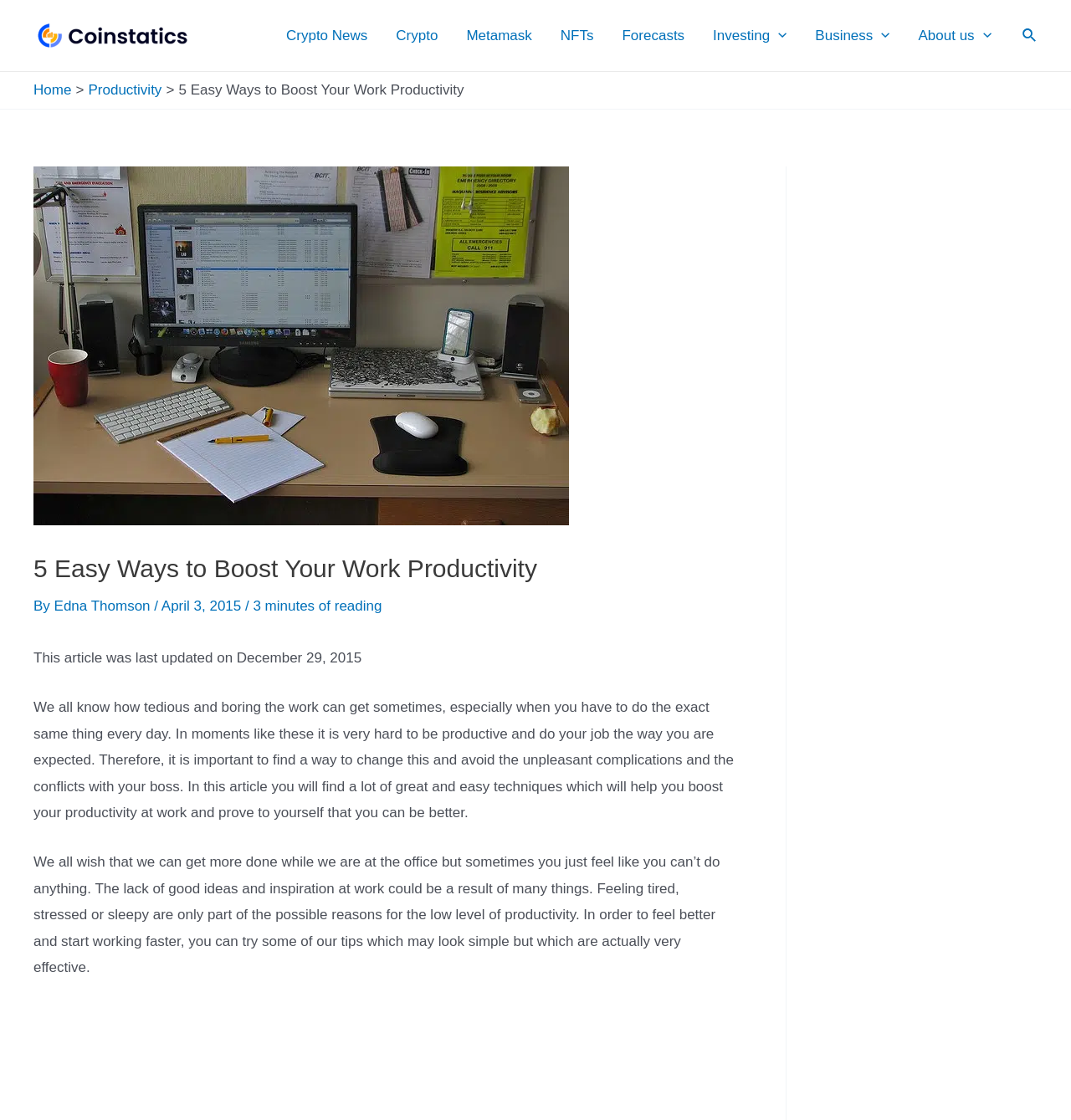Locate the bounding box coordinates of the clickable area to execute the instruction: "Click on the Coinstatics link". Provide the coordinates as four float numbers between 0 and 1, represented as [left, top, right, bottom].

[0.031, 0.024, 0.186, 0.038]